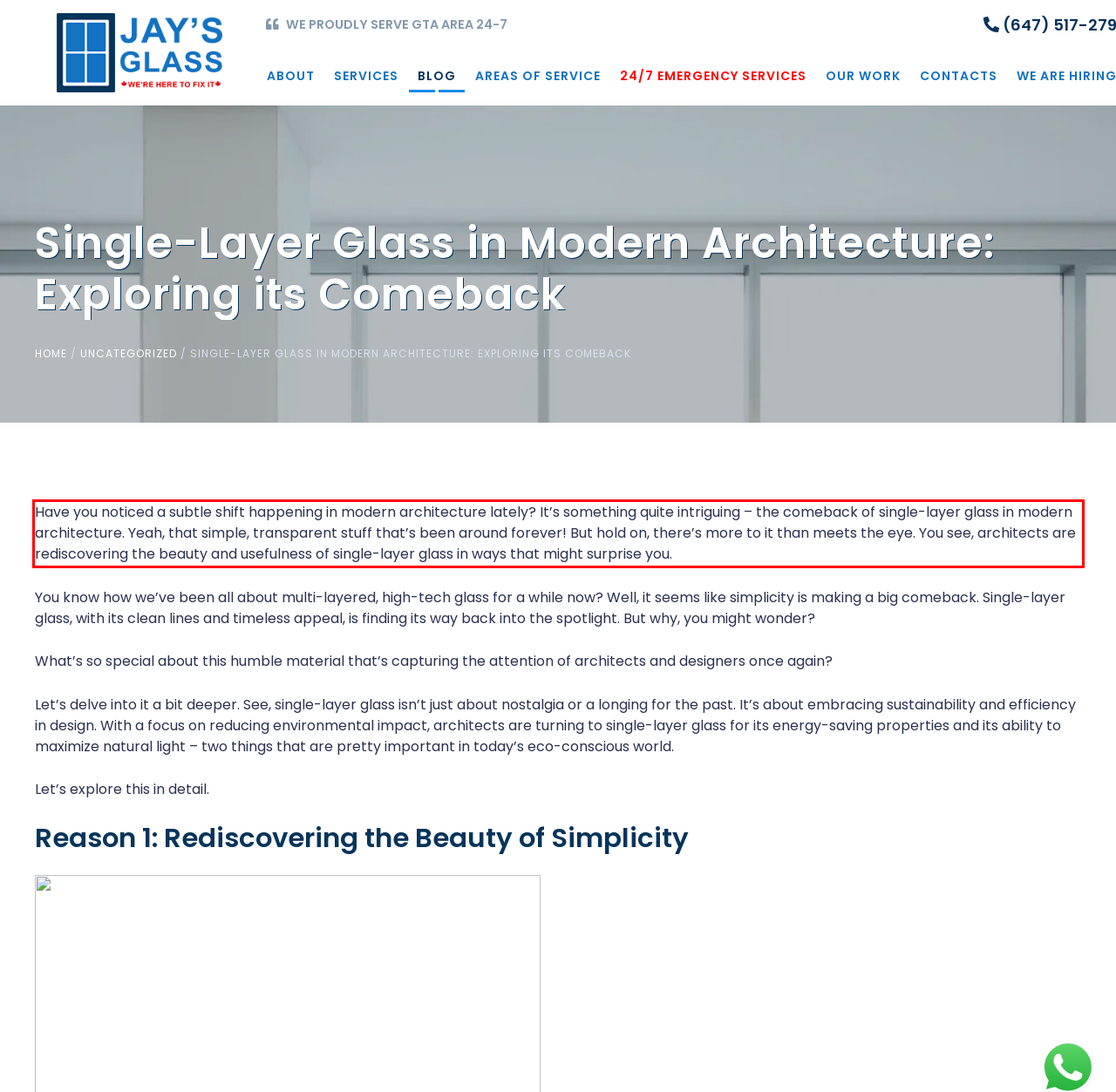Using OCR, extract the text content found within the red bounding box in the given webpage screenshot.

Have you noticed a subtle shift happening in modern architecture lately? It’s something quite intriguing – the comeback of single-layer glass in modern architecture. Yeah, that simple, transparent stuff that’s been around forever! But hold on, there’s more to it than meets the eye. You see, architects are rediscovering the beauty and usefulness of single-layer glass in ways that might surprise you.